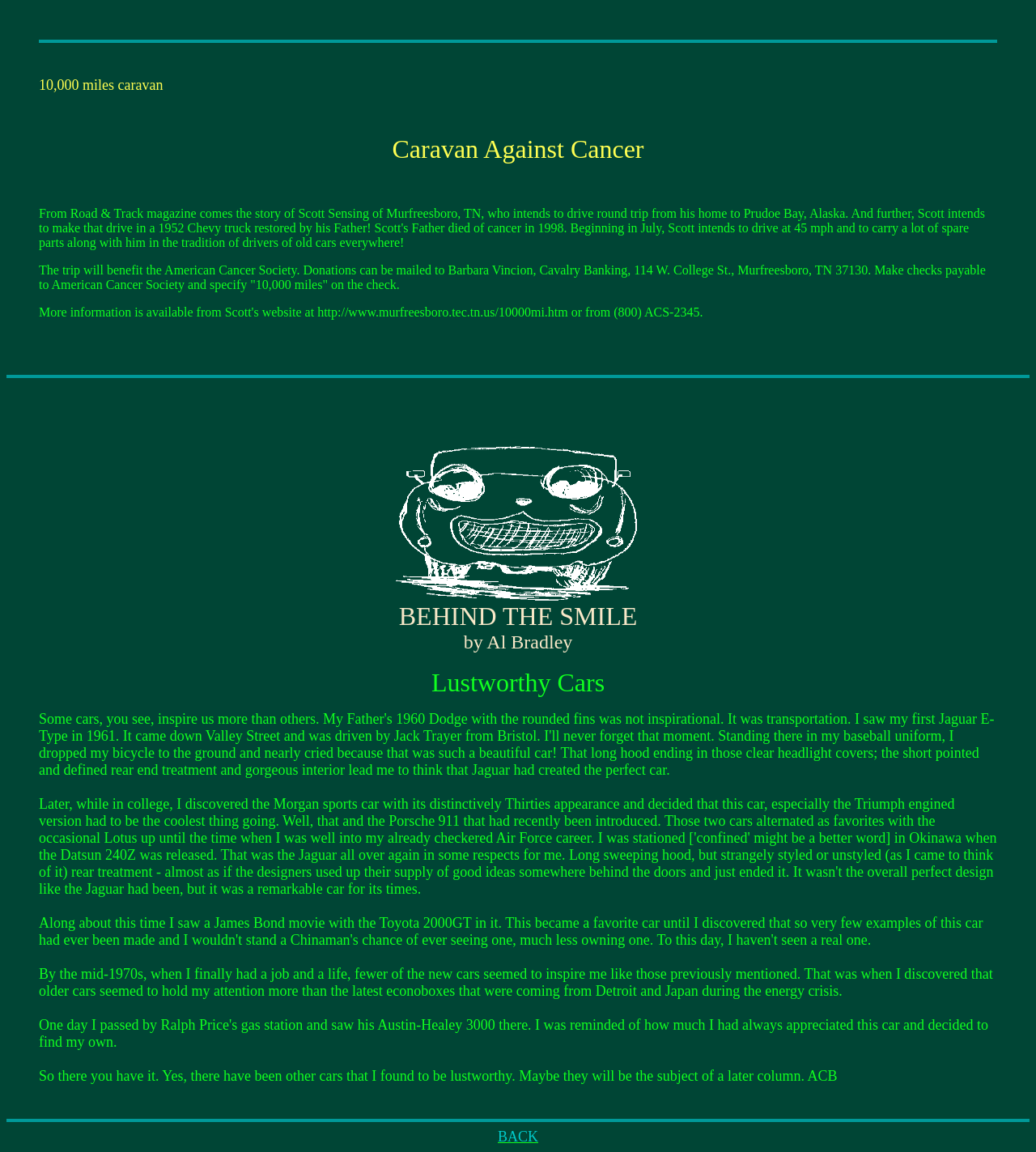Look at the image and answer the question in detail:
What is the name of the caravan event?

The name of the caravan event is mentioned in the StaticText element with the text '10,000 miles caravan' at the top of the webpage.